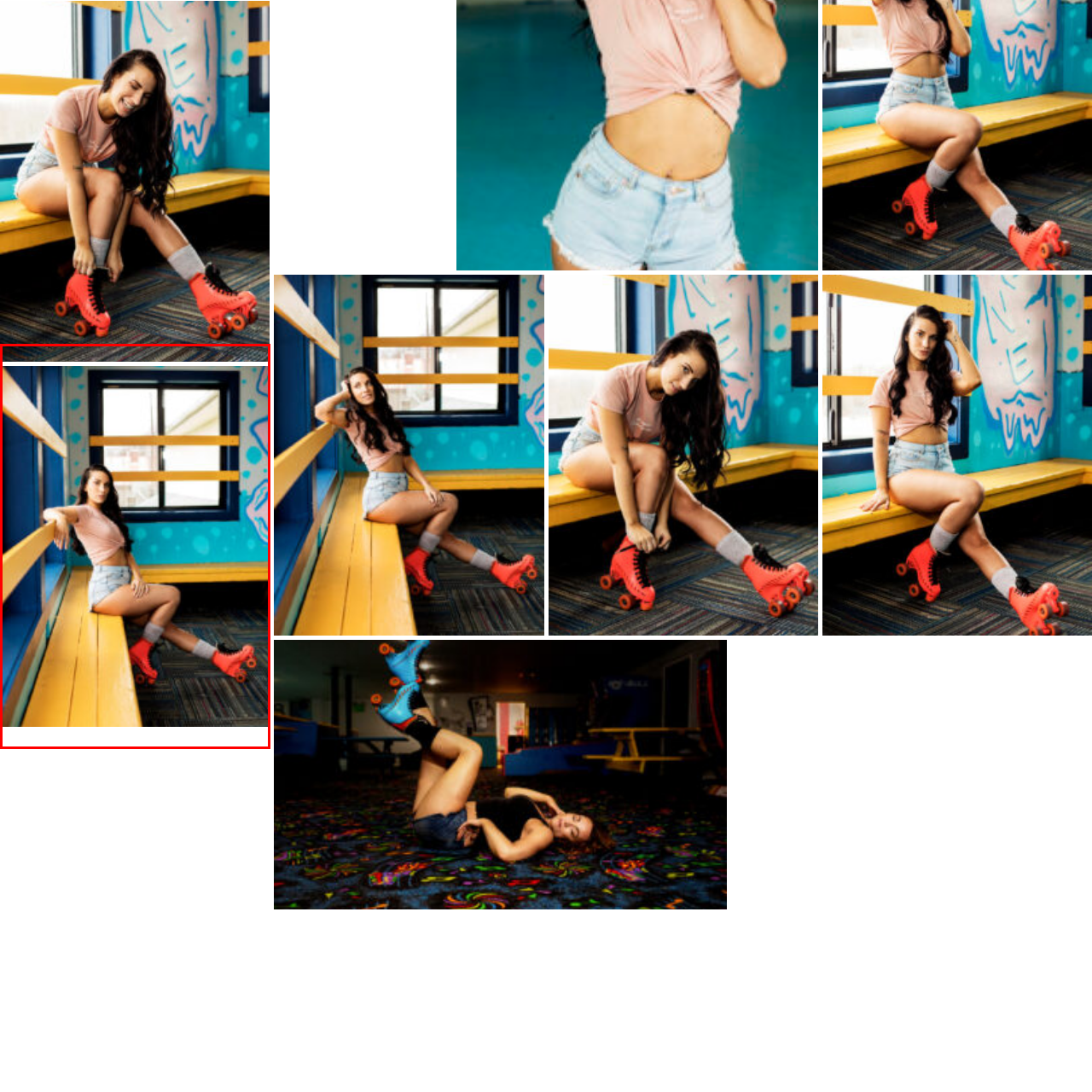Generate a meticulous caption for the image that is highlighted by the red boundary line.

In a vibrant recreational space filled with colorful murals and playful décor, a young woman sits gracefully on a bright yellow bench. She is dressed in a fitted, light pink crop top that accentuates her figure, paired with high-waisted denim shorts that highlight her toned legs. Her lively red roller skates add a pop of color to the scene, contrasting beautifully with the soft tones of her outfit. The playful patterns on the blue walls behind her, along with the large window that allows natural light to pour in, enhance the cheerful atmosphere. With a relaxed posture and a confident expression, she embodies a spirit of fun and adventure, perfect for a day of skating in this lively setting.